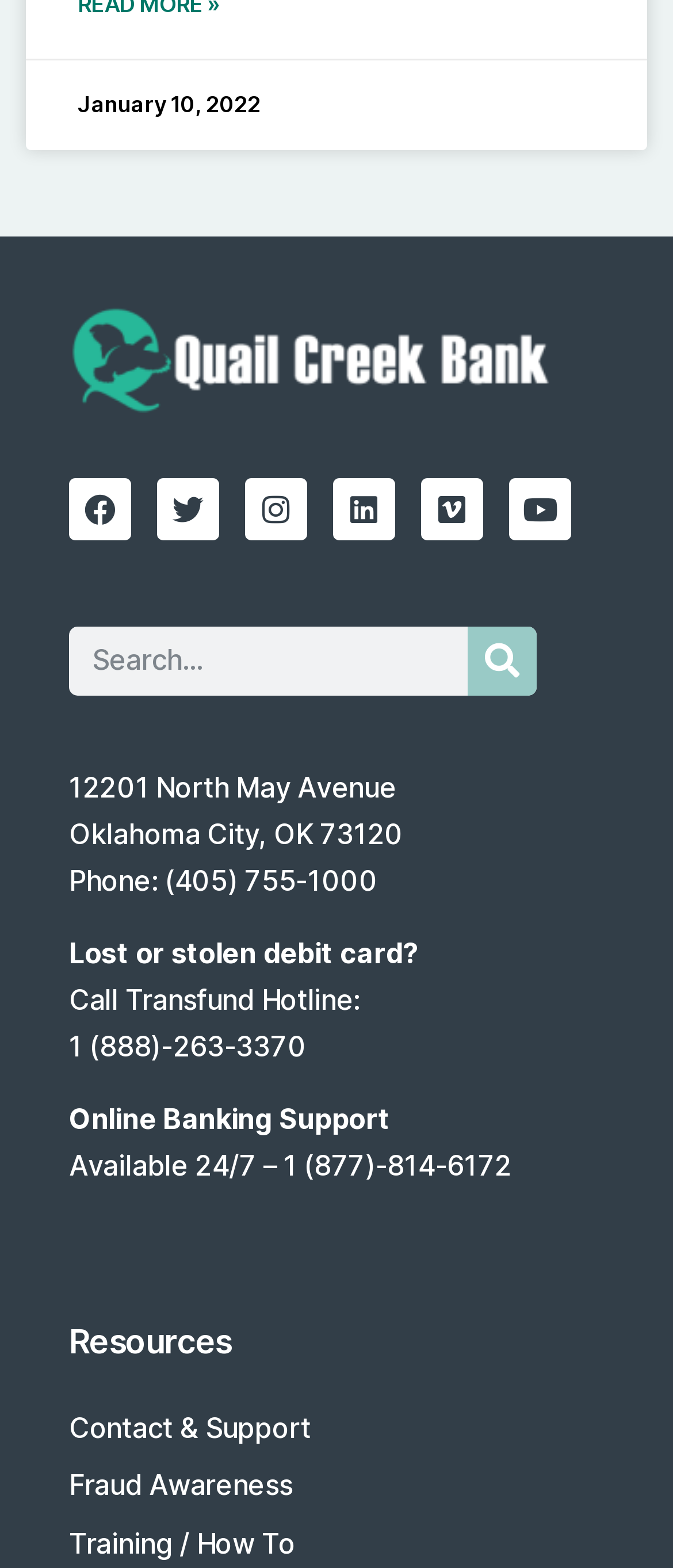Please provide the bounding box coordinate of the region that matches the element description: Tietoa | About. Coordinates should be in the format (top-left x, top-left y, bottom-right x, bottom-right y) and all values should be between 0 and 1.

None